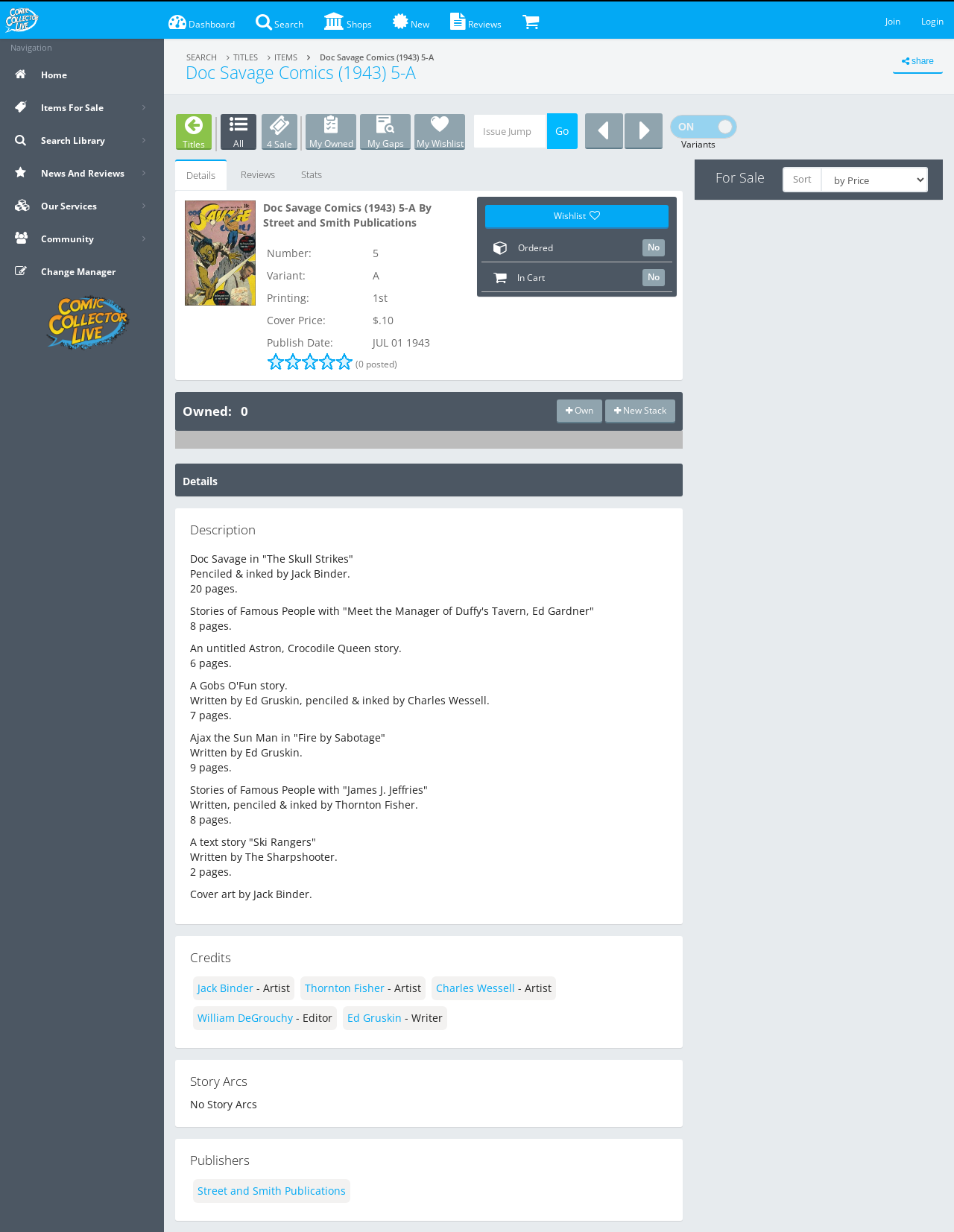Answer this question using a single word or a brief phrase:
How many links are in the navigation section?

7